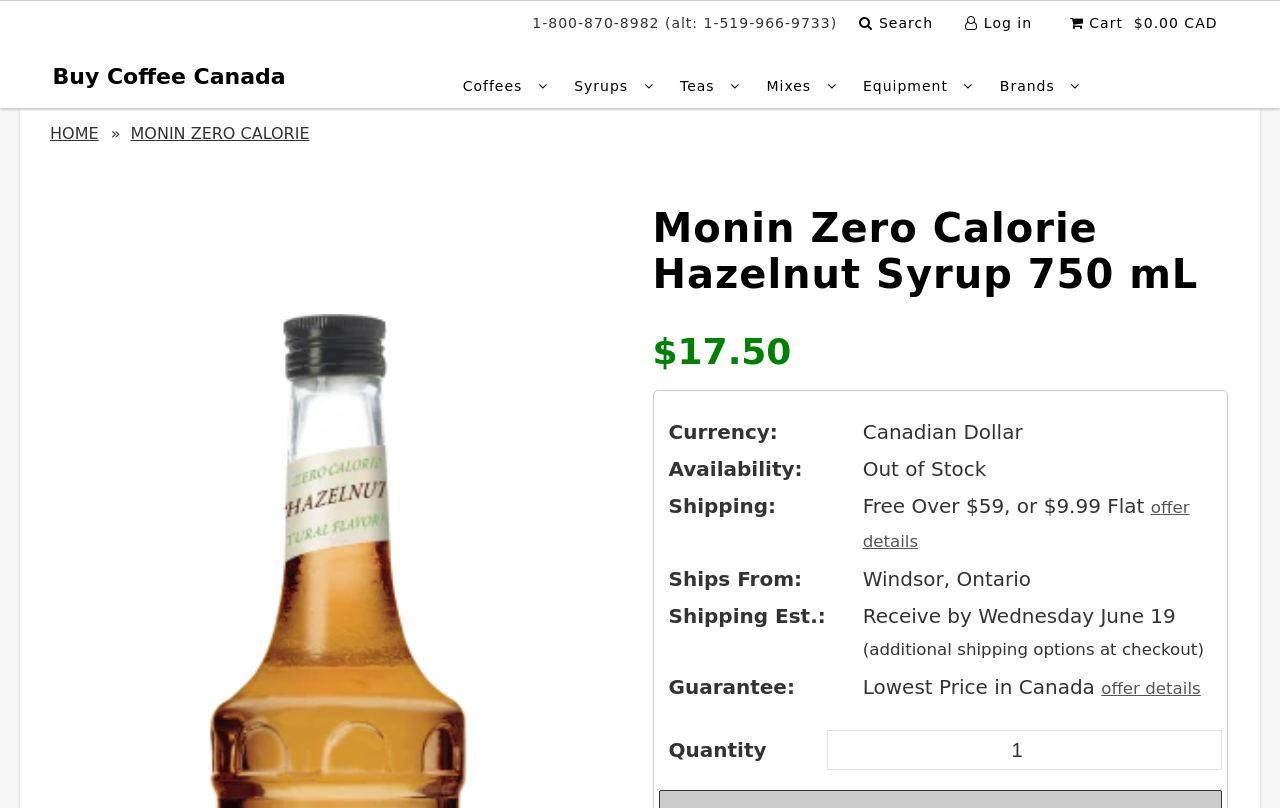Determine the bounding box coordinates of the element that should be clicked to execute the following command: "View your cart".

[0.824, 0.019, 0.959, 0.038]